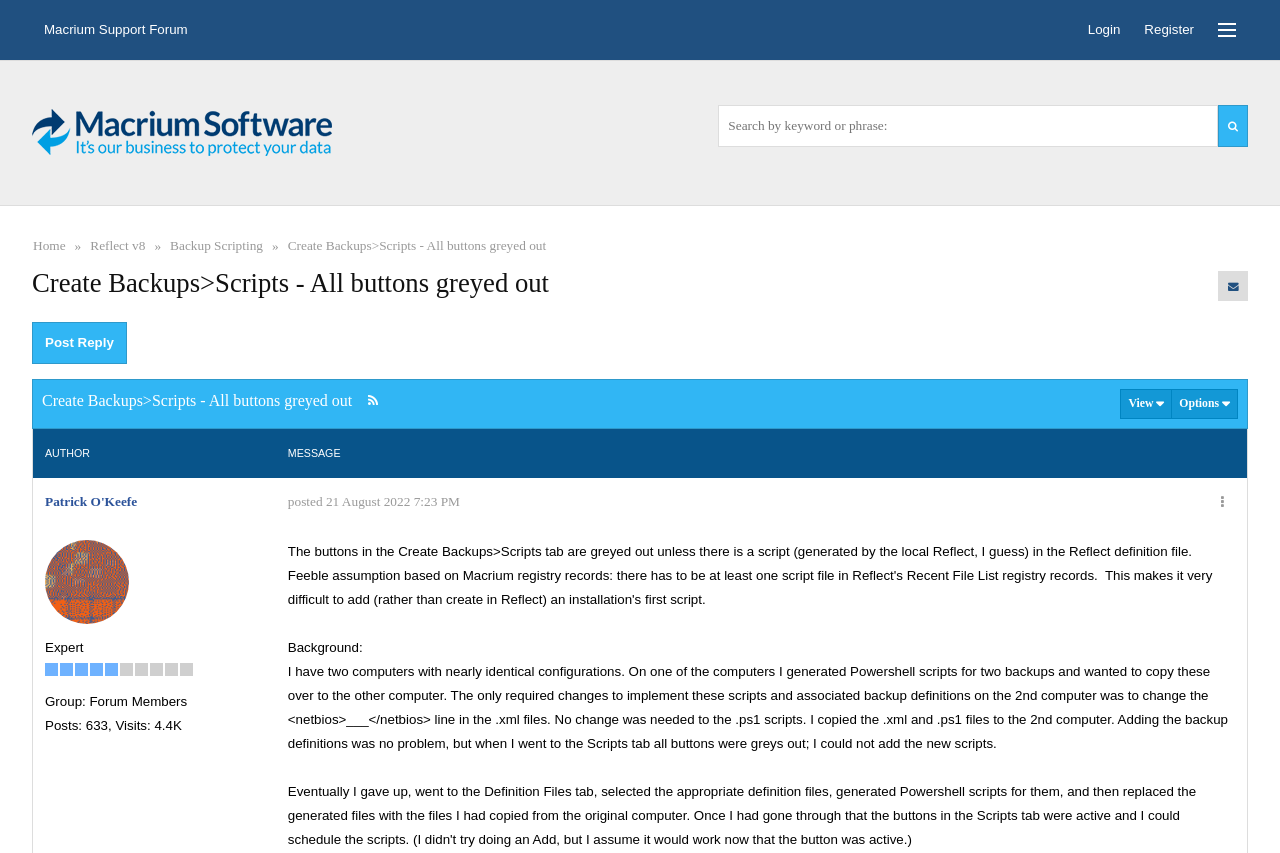Refer to the screenshot and answer the following question in detail:
What is the user trying to do?

The user is trying to copy PowerShell scripts from one computer to another, as stated in the text 'I generated Powershell scripts for two backups and wanted to copy these over to the other computer.' The user wants to implement these scripts and associated backup definitions on the second computer.